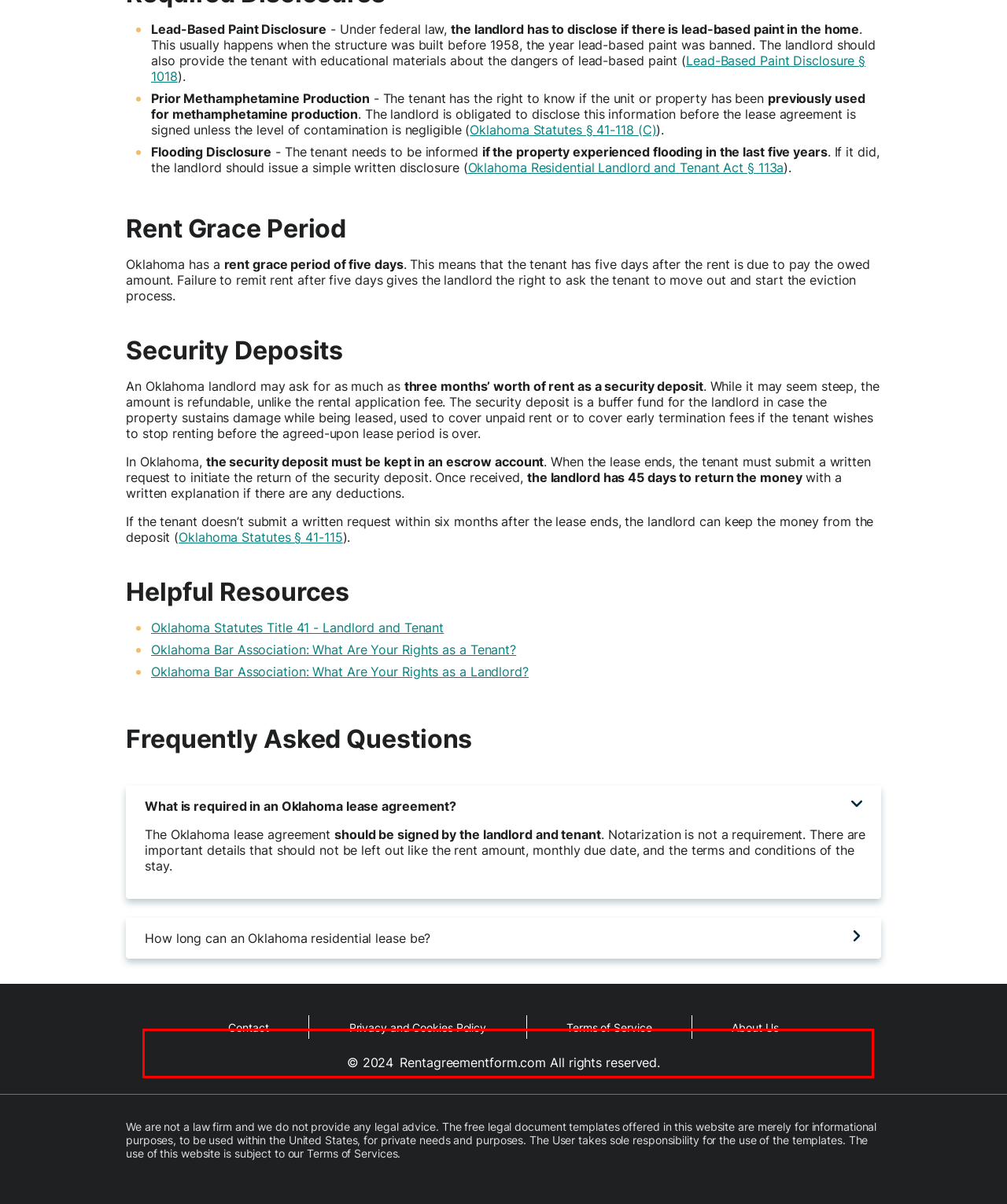Using OCR, extract the text content found within the red bounding box in the given webpage screenshot.

A written document is useful in case of disputes since it provides a useful reference of the terms and conditions that have been agreed upon.